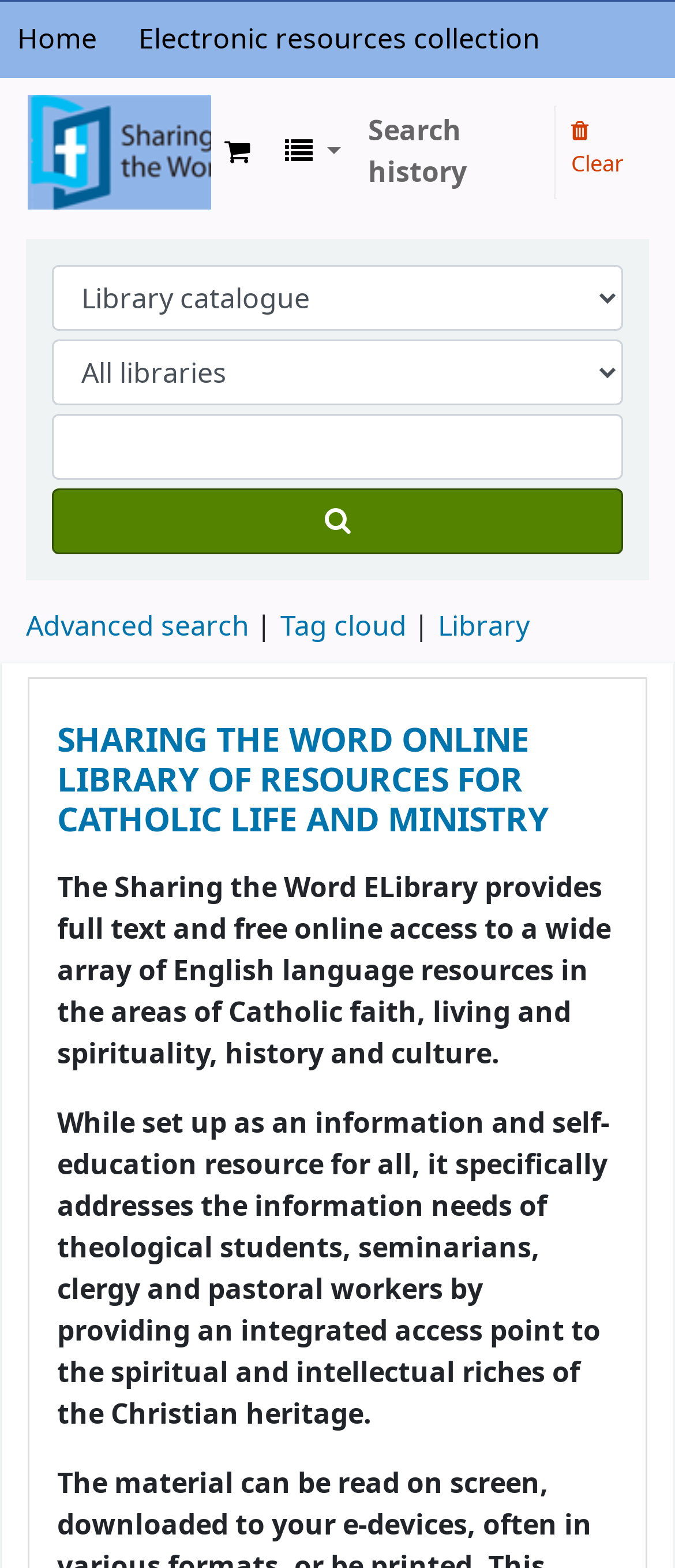Please answer the following question using a single word or phrase: 
What is the target audience of the Sharing the Word ELibrary?

Theological students, seminarians, clergy, and pastoral workers